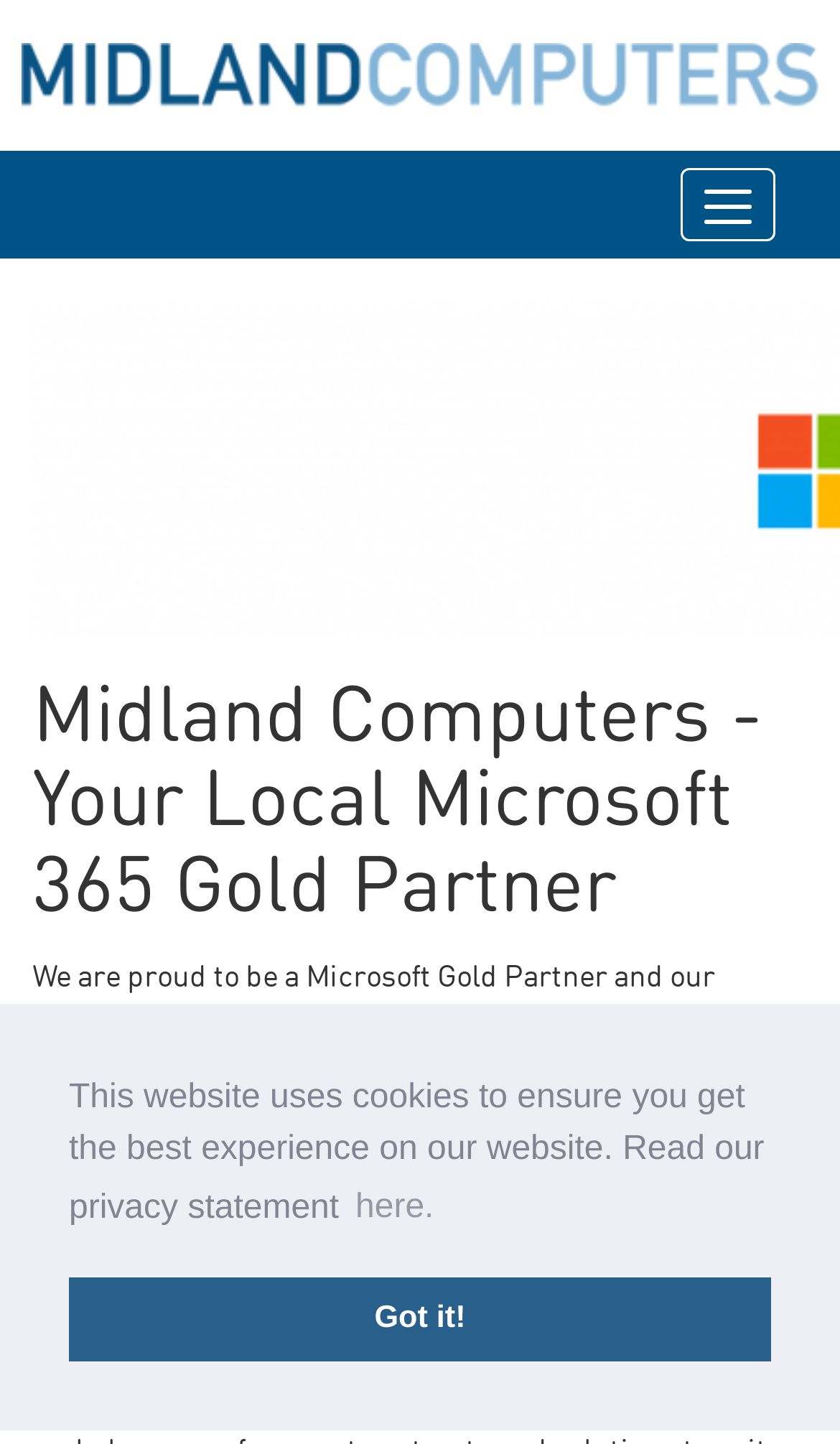Given the content of the image, can you provide a detailed answer to the question?
What is the company's expertise in Microsoft products?

According to the webpage, the company has 'inhouse Microsoft 365 Accredited Experts', indicating their expertise in Microsoft 365 products.